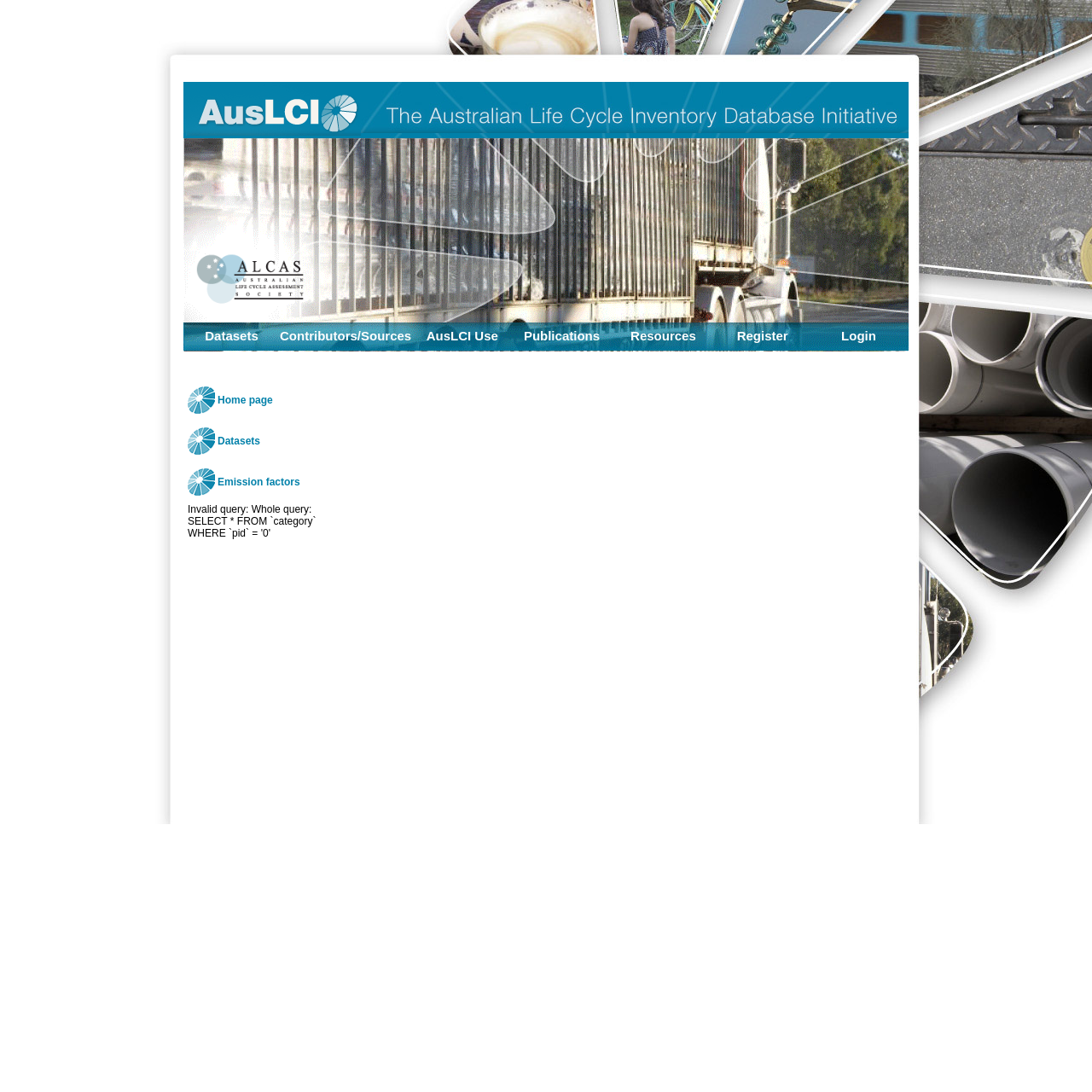Please identify the bounding box coordinates of the element on the webpage that should be clicked to follow this instruction: "Explore Resources". The bounding box coordinates should be given as four float numbers between 0 and 1, formatted as [left, top, right, bottom].

[0.564, 0.3, 0.651, 0.314]